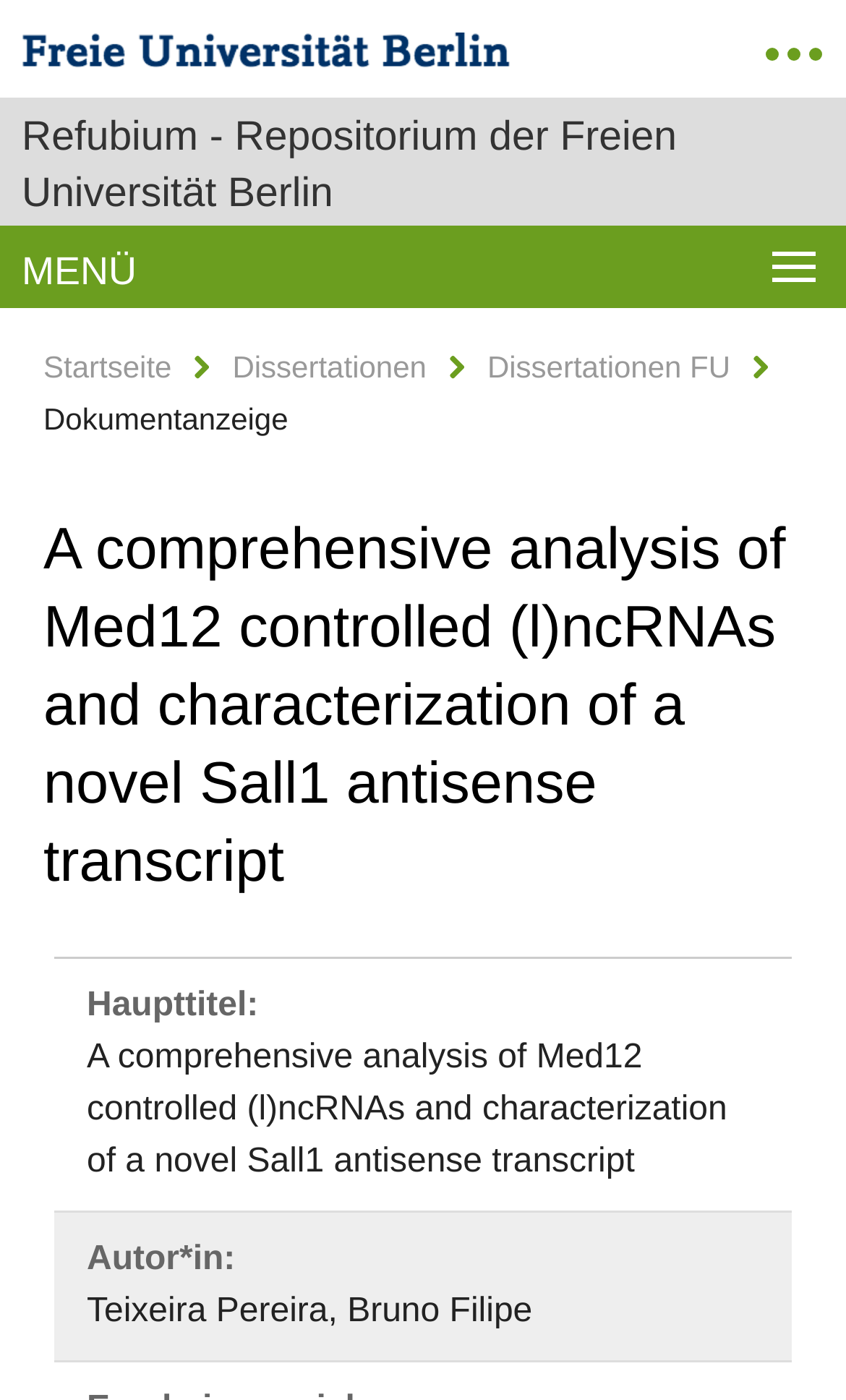What is the name of the university?
Using the image, provide a concise answer in one word or a short phrase.

Freien Universität Berlin